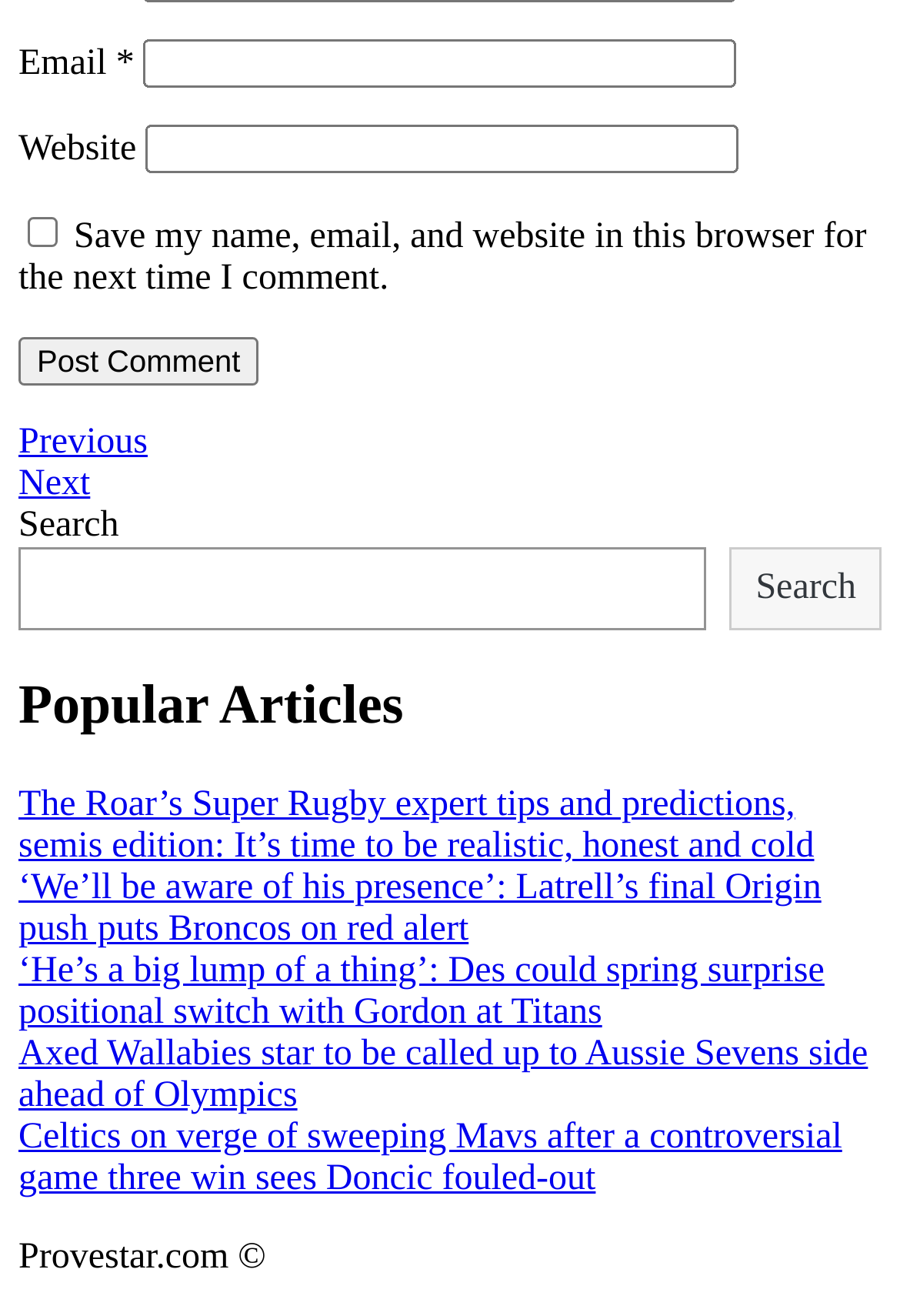Please find the bounding box coordinates of the section that needs to be clicked to achieve this instruction: "Read popular article".

[0.021, 0.597, 0.905, 0.658]